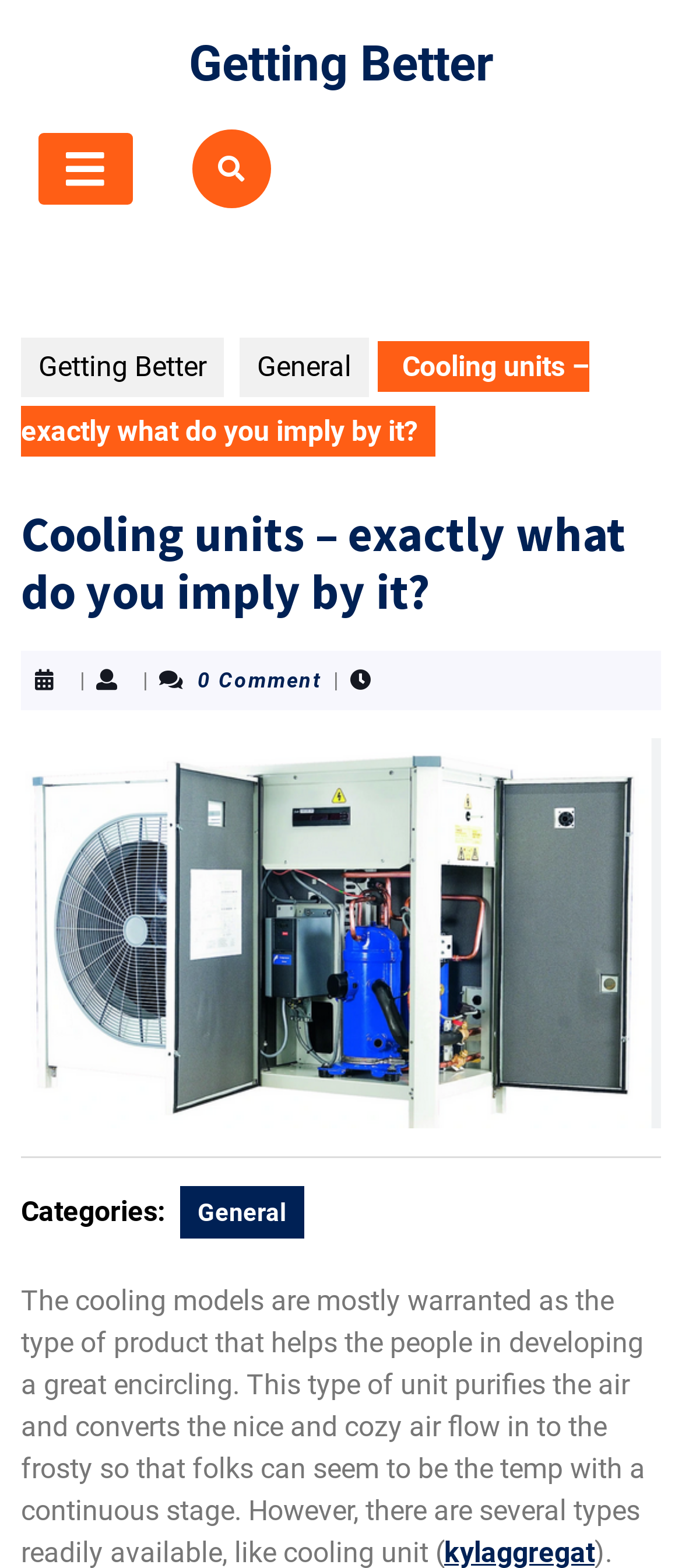Based on the image, give a detailed response to the question: How many links are there in the top navigation?

I found the links by looking at the top-level links, which are 'Getting Better' and another 'Getting Better' link, and then a tab element with an open button, making a total of 2 links.